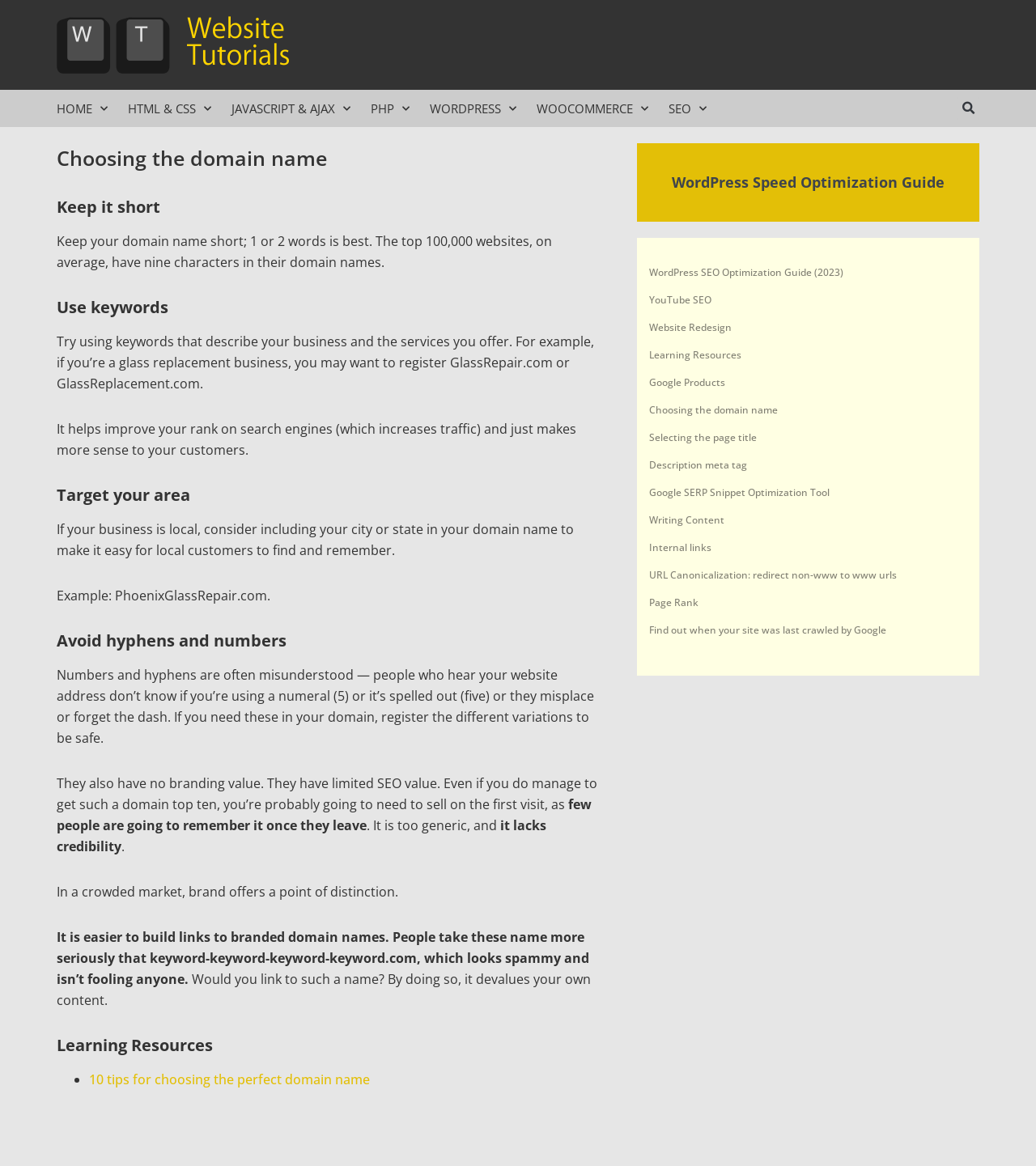Could you please study the image and provide a detailed answer to the question:
What is the disadvantage of using hyphens and numbers in a domain name?

According to the webpage, numbers and hyphens are often misunderstood by people who hear the website address, and they have limited SEO value. They also lack branding value and credibility, making it harder to build links to the website.